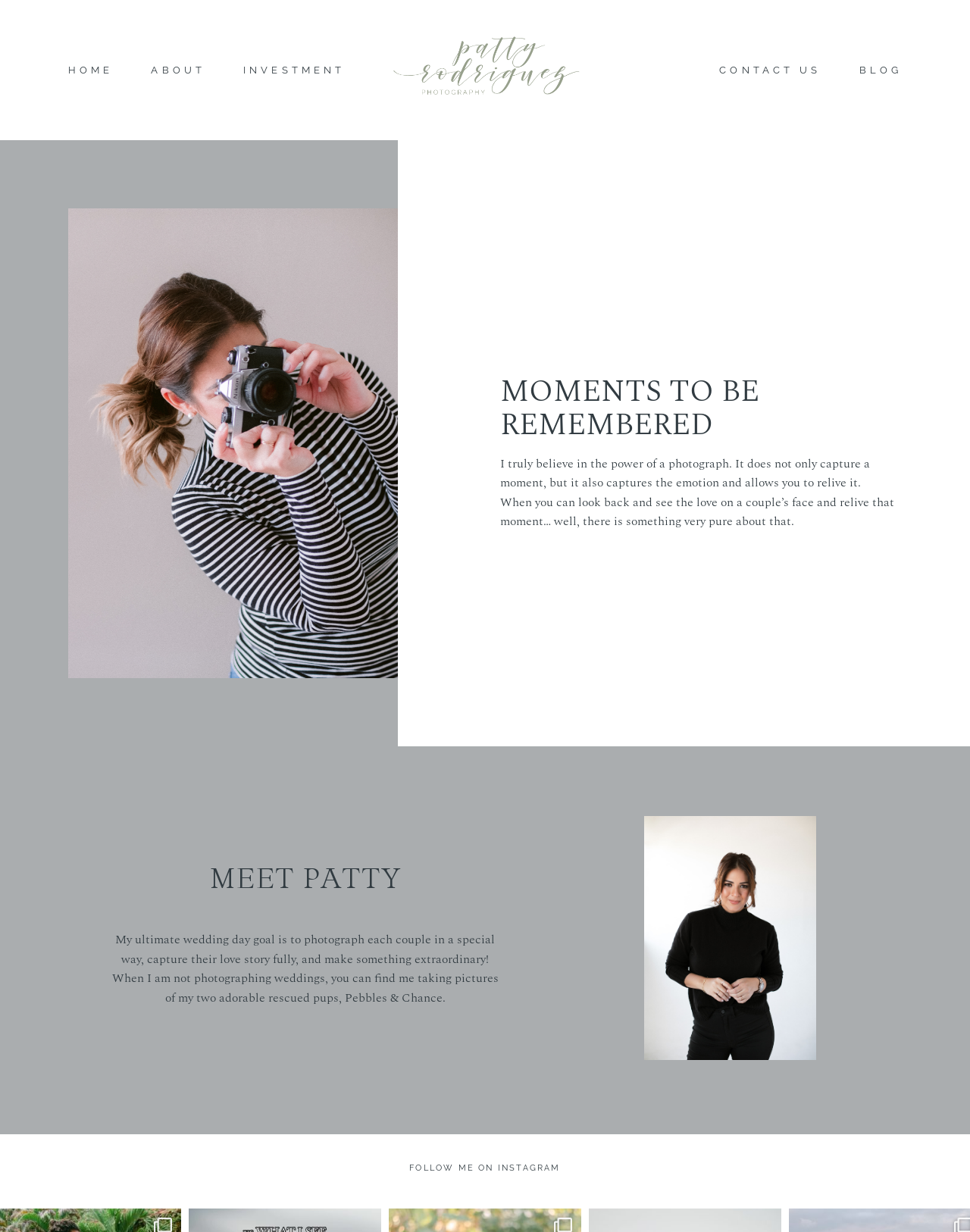What does the photographer do when not photographing weddings? Observe the screenshot and provide a one-word or short phrase answer.

Take pictures of her pups